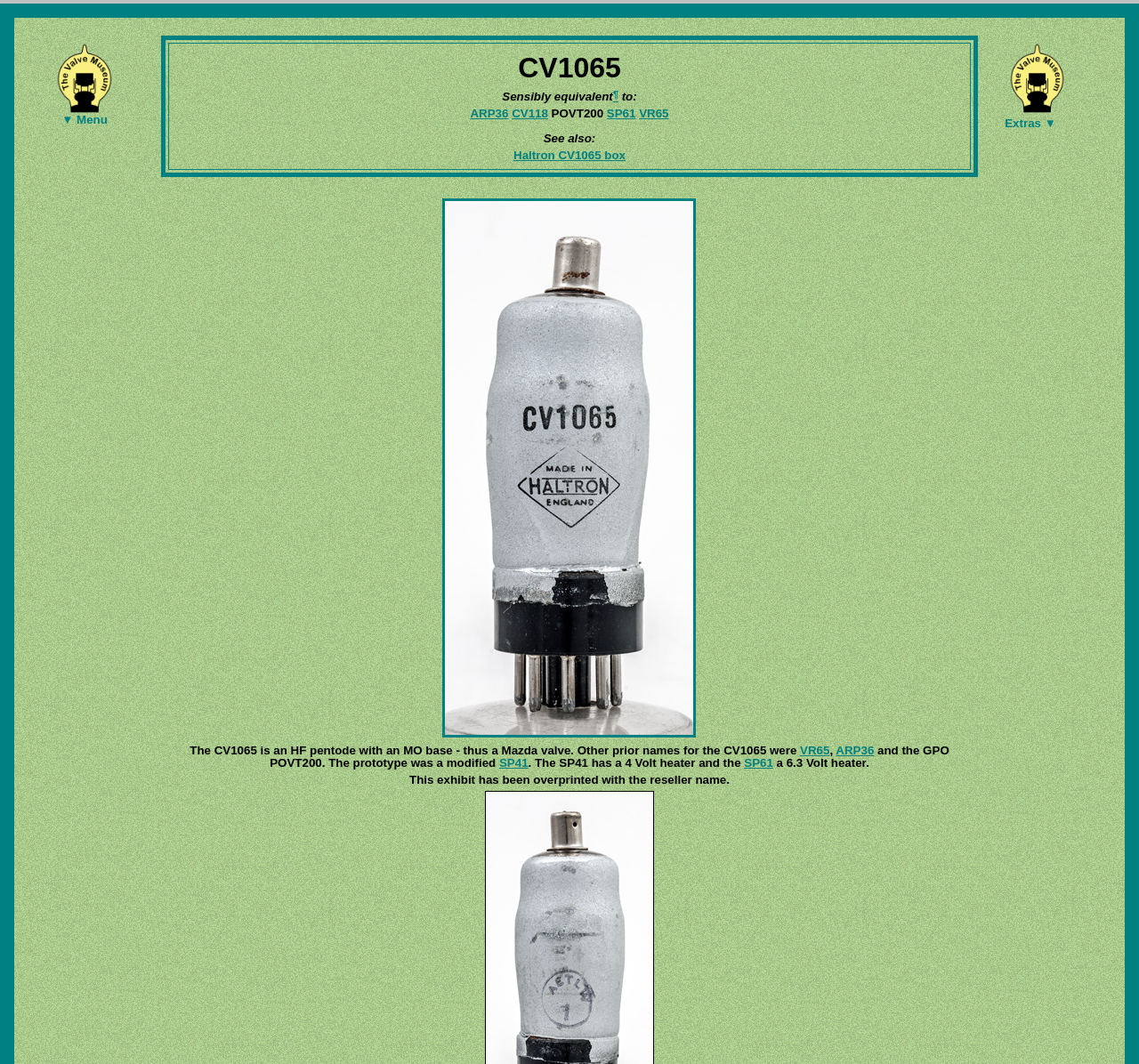Based on the element description, predict the bounding box coordinates (top-left x, top-left y, bottom-right x, bottom-right y) for the UI element in the screenshot: ARP36

[0.734, 0.699, 0.767, 0.711]